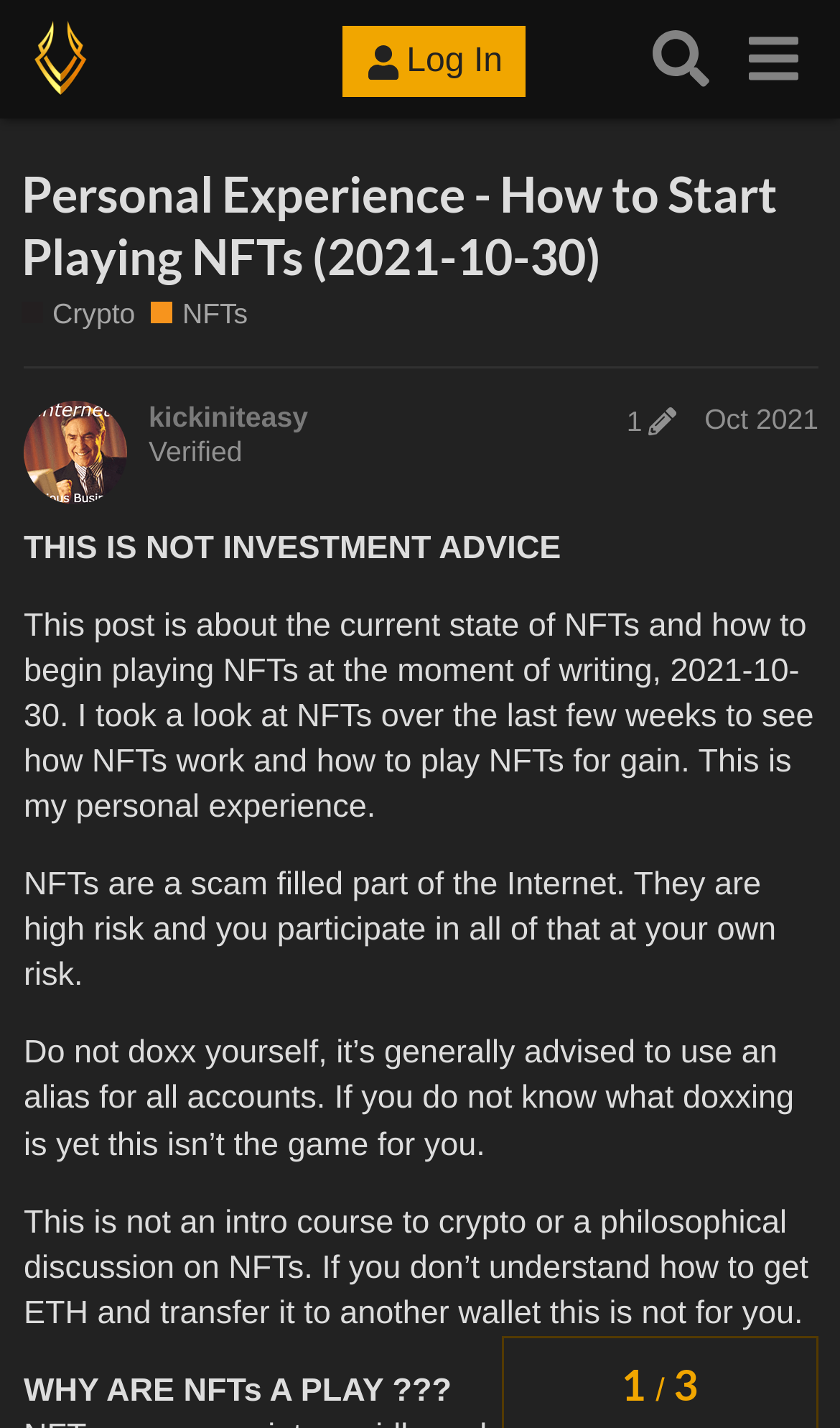Please determine the bounding box coordinates of the clickable area required to carry out the following instruction: "Go to the 'NFTs' section". The coordinates must be four float numbers between 0 and 1, represented as [left, top, right, bottom].

[0.18, 0.207, 0.295, 0.234]